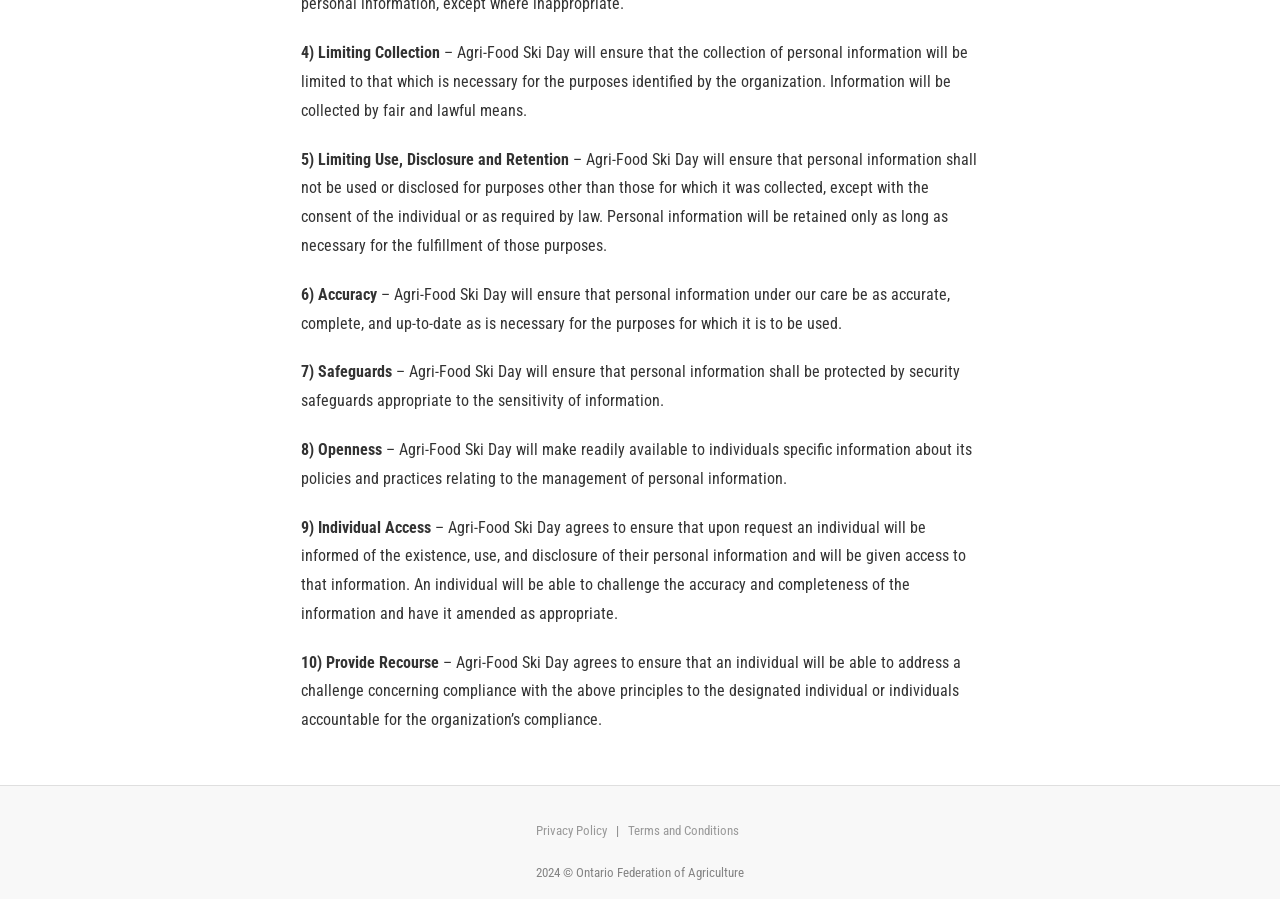Predict the bounding box coordinates for the UI element described as: "Privacy Policy". The coordinates should be four float numbers between 0 and 1, presented as [left, top, right, bottom].

[0.418, 0.916, 0.474, 0.932]